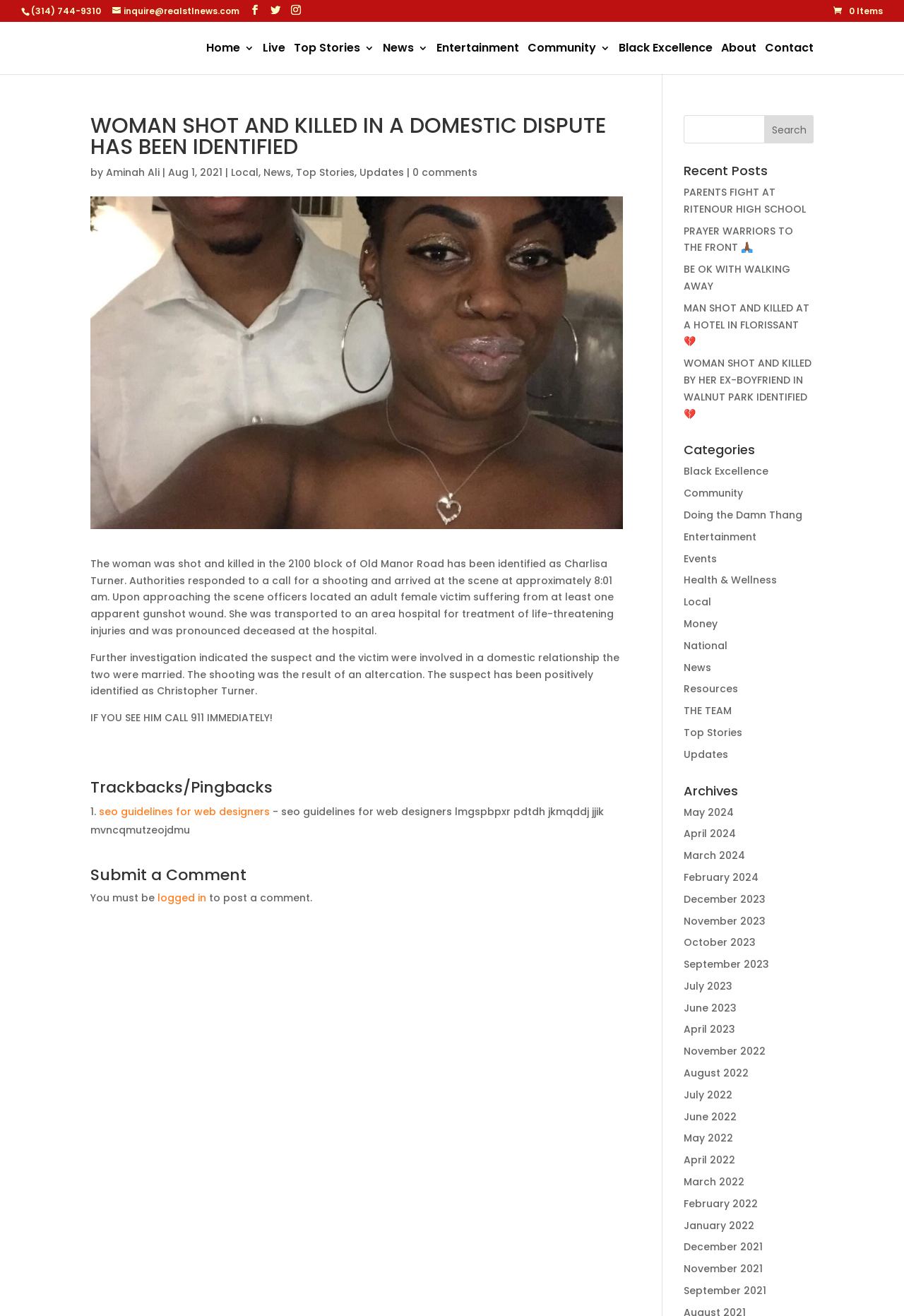What is the name of the woman who was shot and killed in the 2100 block of Old Manor Road?
Please respond to the question with a detailed and informative answer.

The name of the victim is mentioned in the first paragraph of the article, which describes the incident.